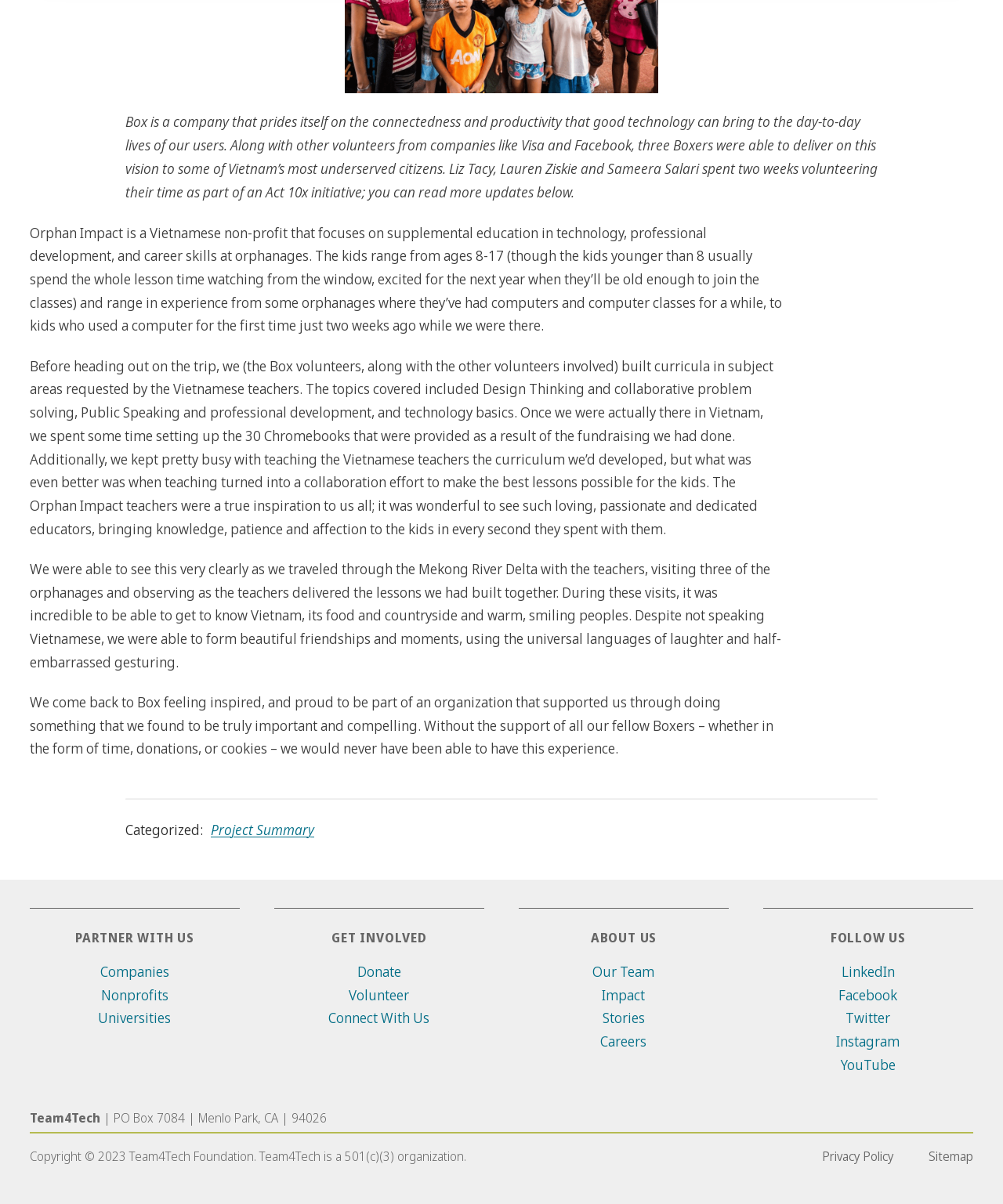Respond with a single word or phrase:
What is the purpose of Orphan Impact?

Supplemental education